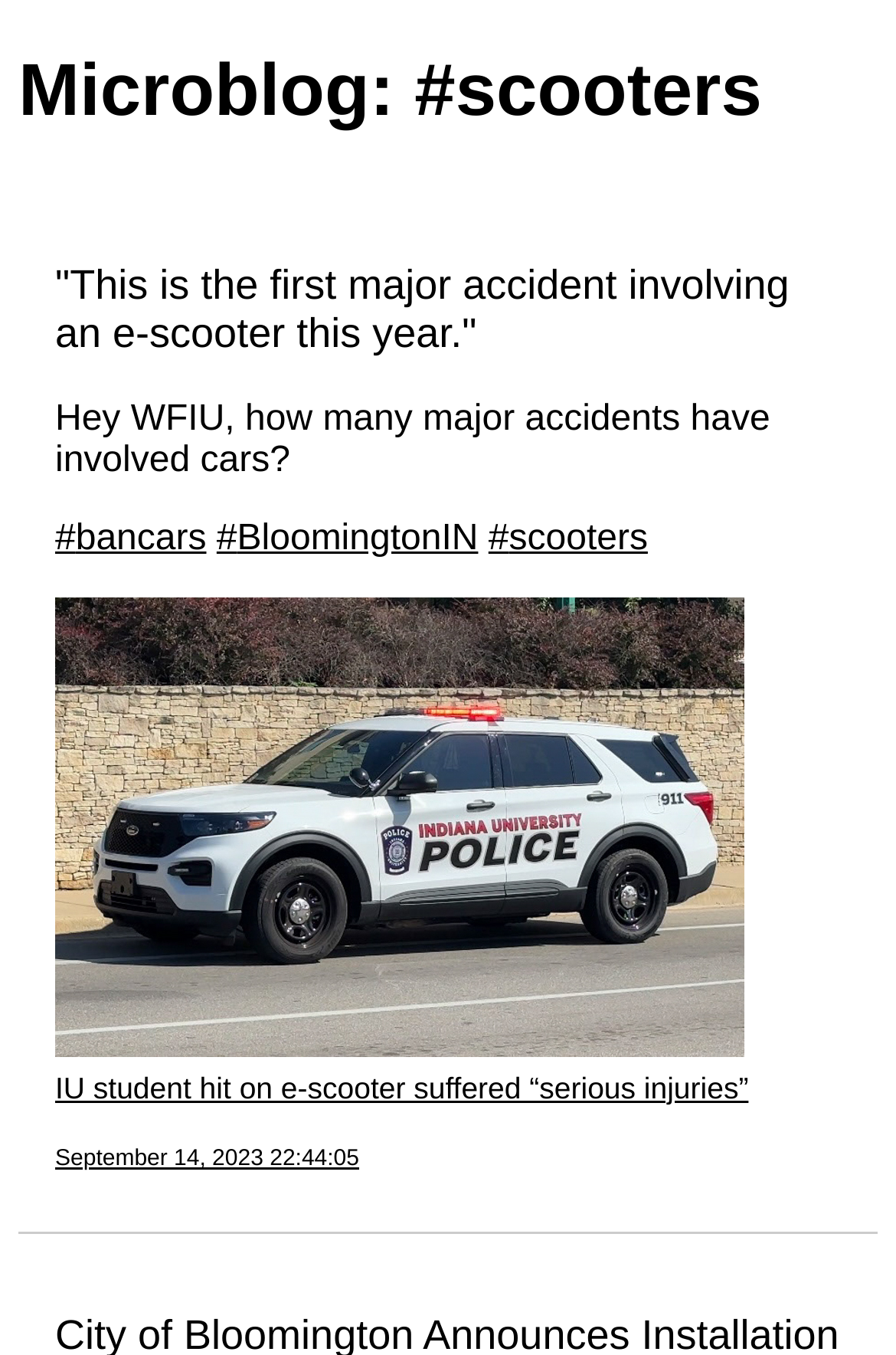What is the tone of the first post?
Please provide a comprehensive answer based on the visual information in the image.

The tone of the first post is serious, as it reports on a major accident involving an e-scooter and mentions 'serious injuries', indicating a serious and concerned tone.